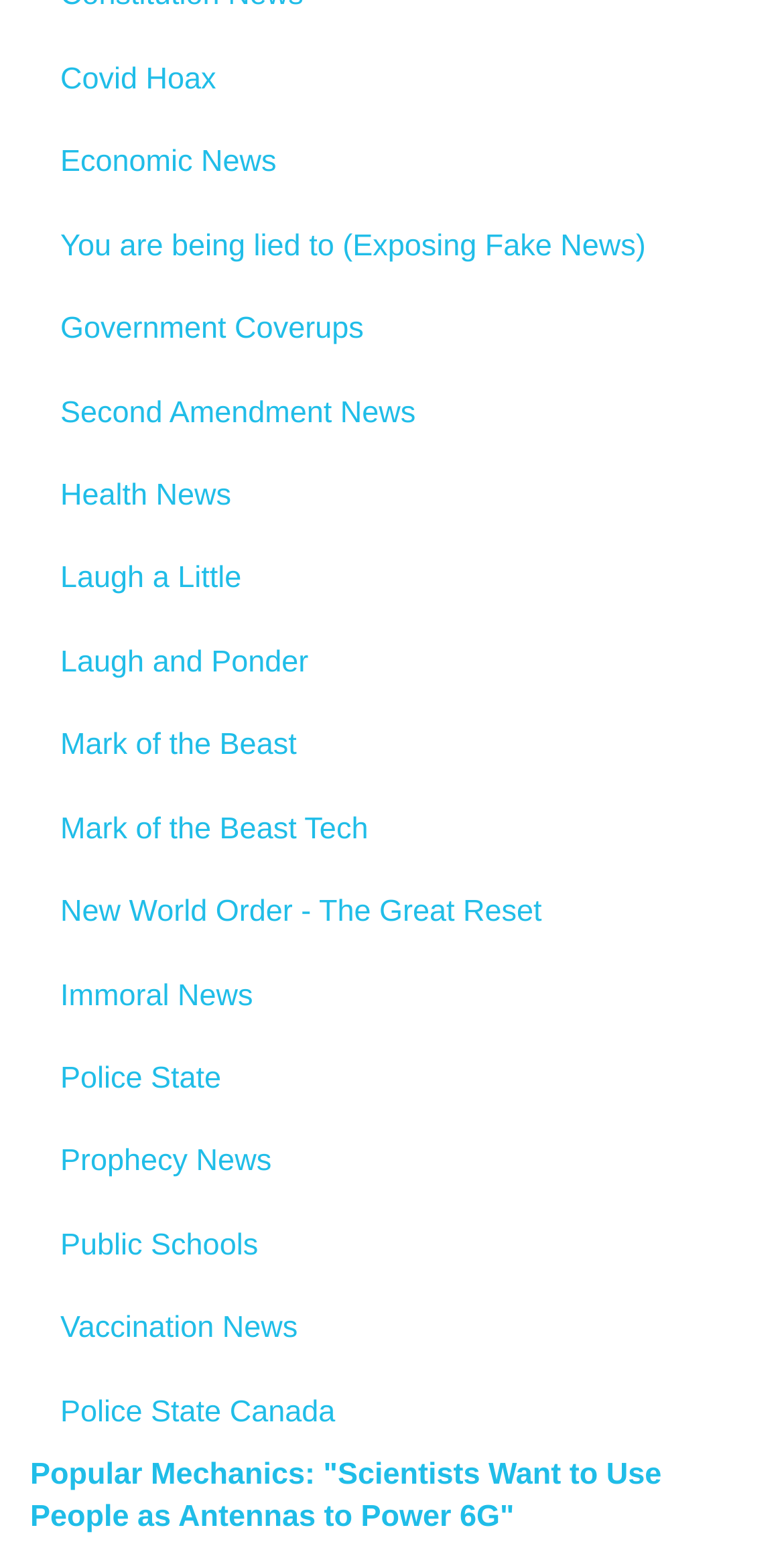Find the bounding box of the web element that fits this description: "Vaccination News".

[0.038, 0.831, 0.962, 0.885]